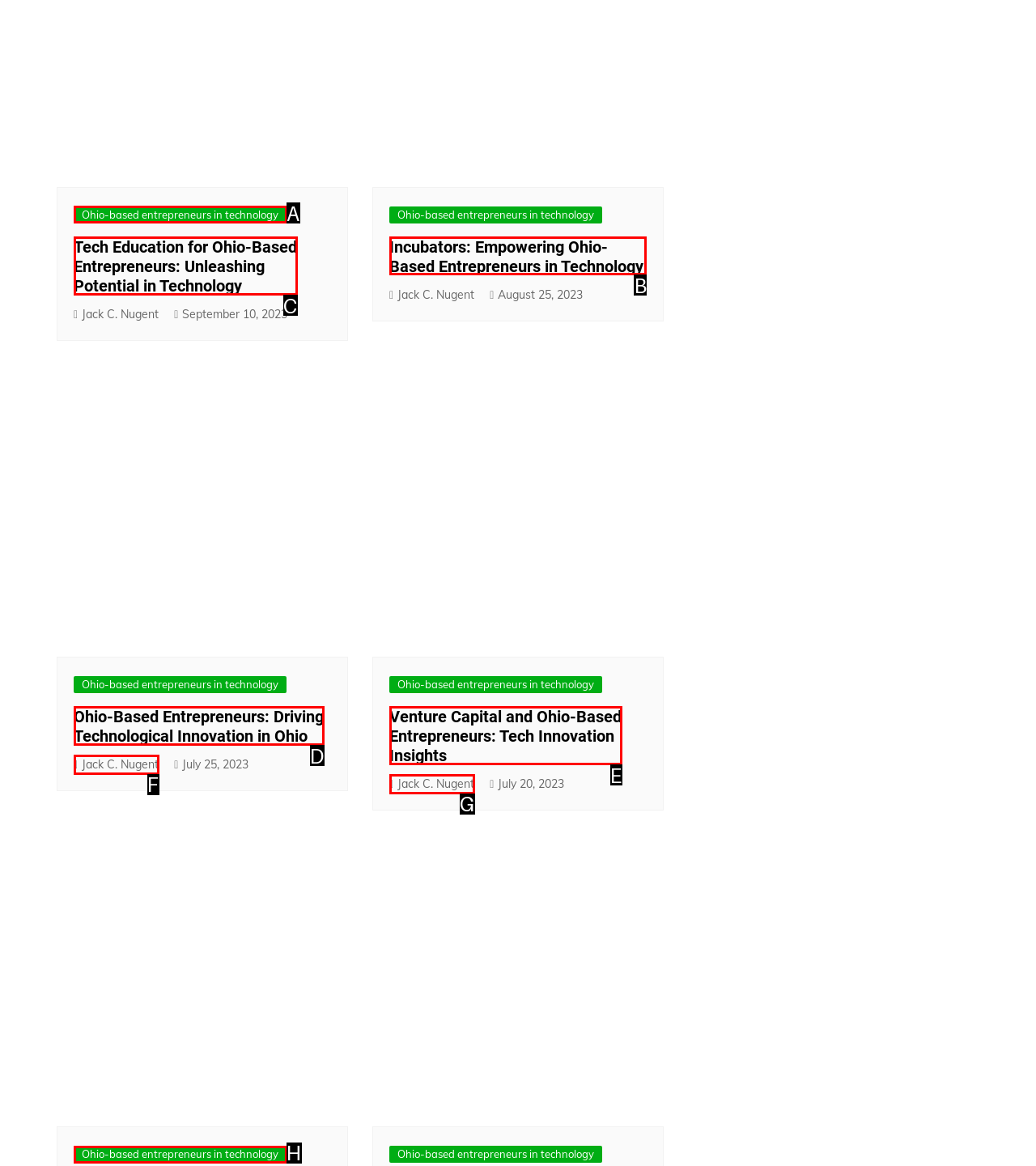Decide which letter you need to select to fulfill the task: View the article about incubators empowering Ohio-based entrepreneurs in technology
Answer with the letter that matches the correct option directly.

B